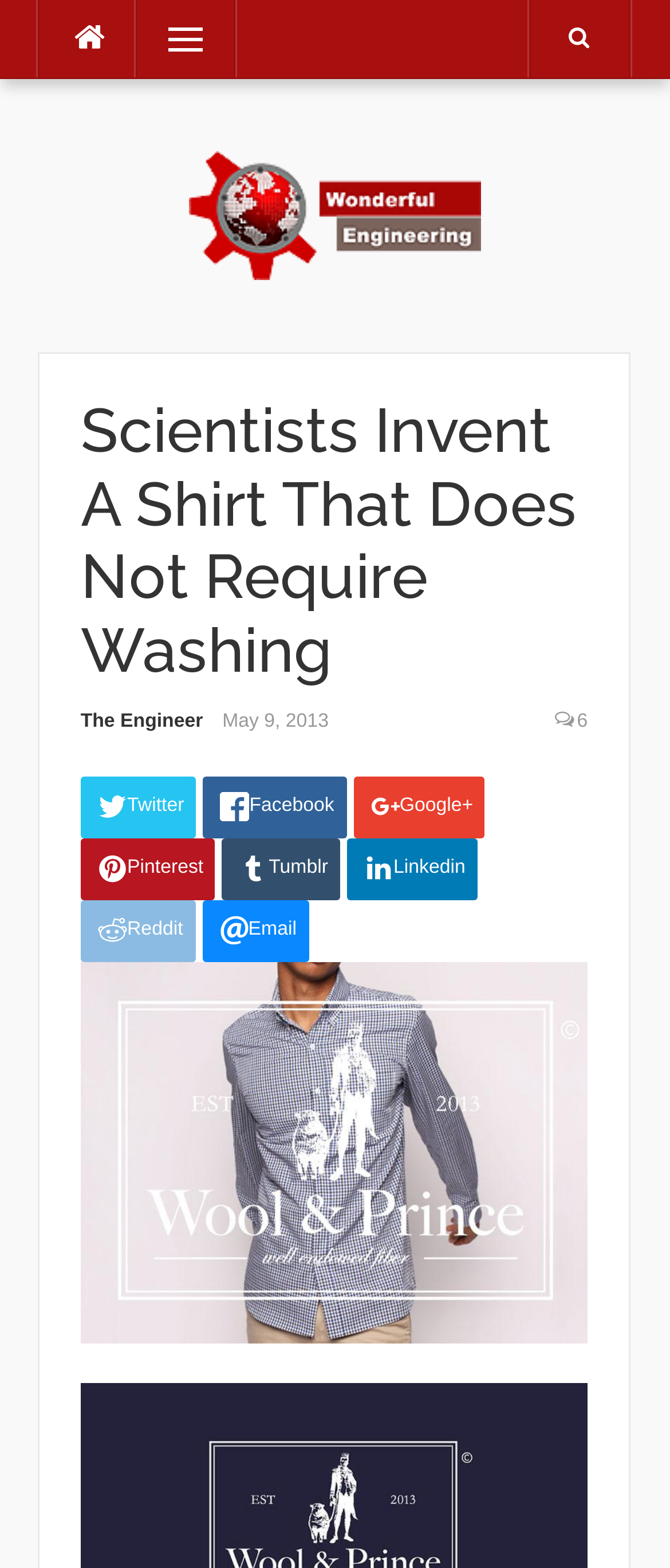Please identify the bounding box coordinates of the clickable area that will fulfill the following instruction: "Check the date of the article". The coordinates should be in the format of four float numbers between 0 and 1, i.e., [left, top, right, bottom].

[0.332, 0.453, 0.491, 0.467]